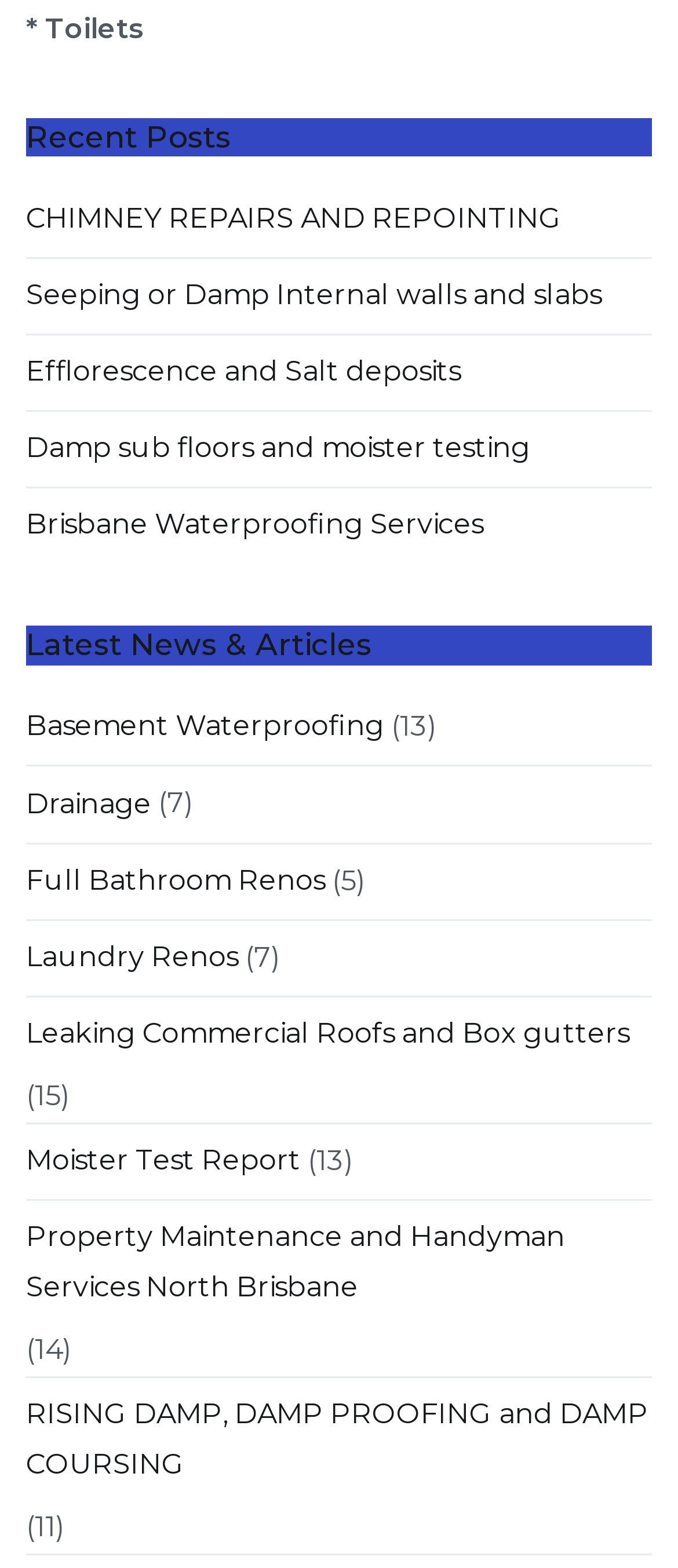What is the topic of the second link under 'Latest News & Articles'?
Please answer the question with as much detail as possible using the screenshot.

I looked at the links under the 'Latest News & Articles' heading and found that the second link is 'Drainage'.